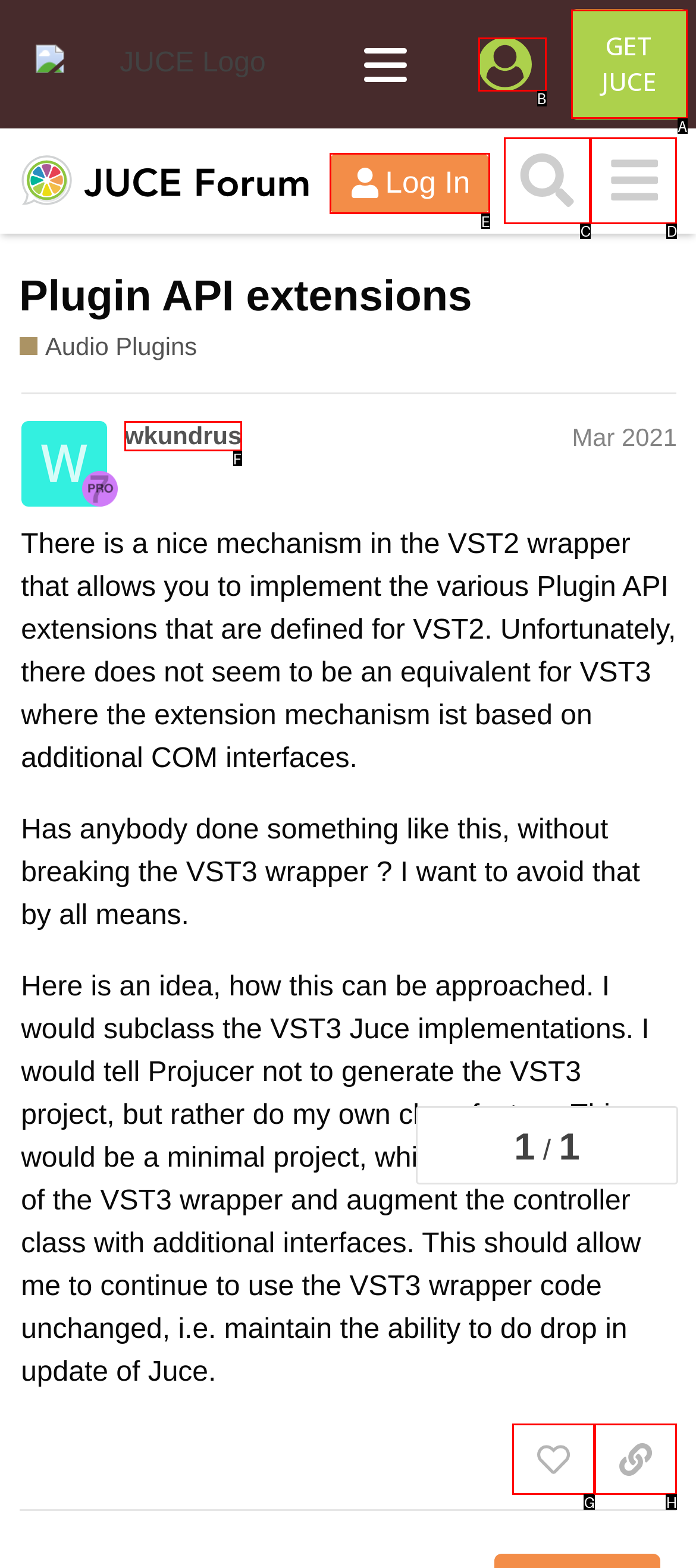Choose the letter that best represents the description: wkundrus. Answer with the letter of the selected choice directly.

F